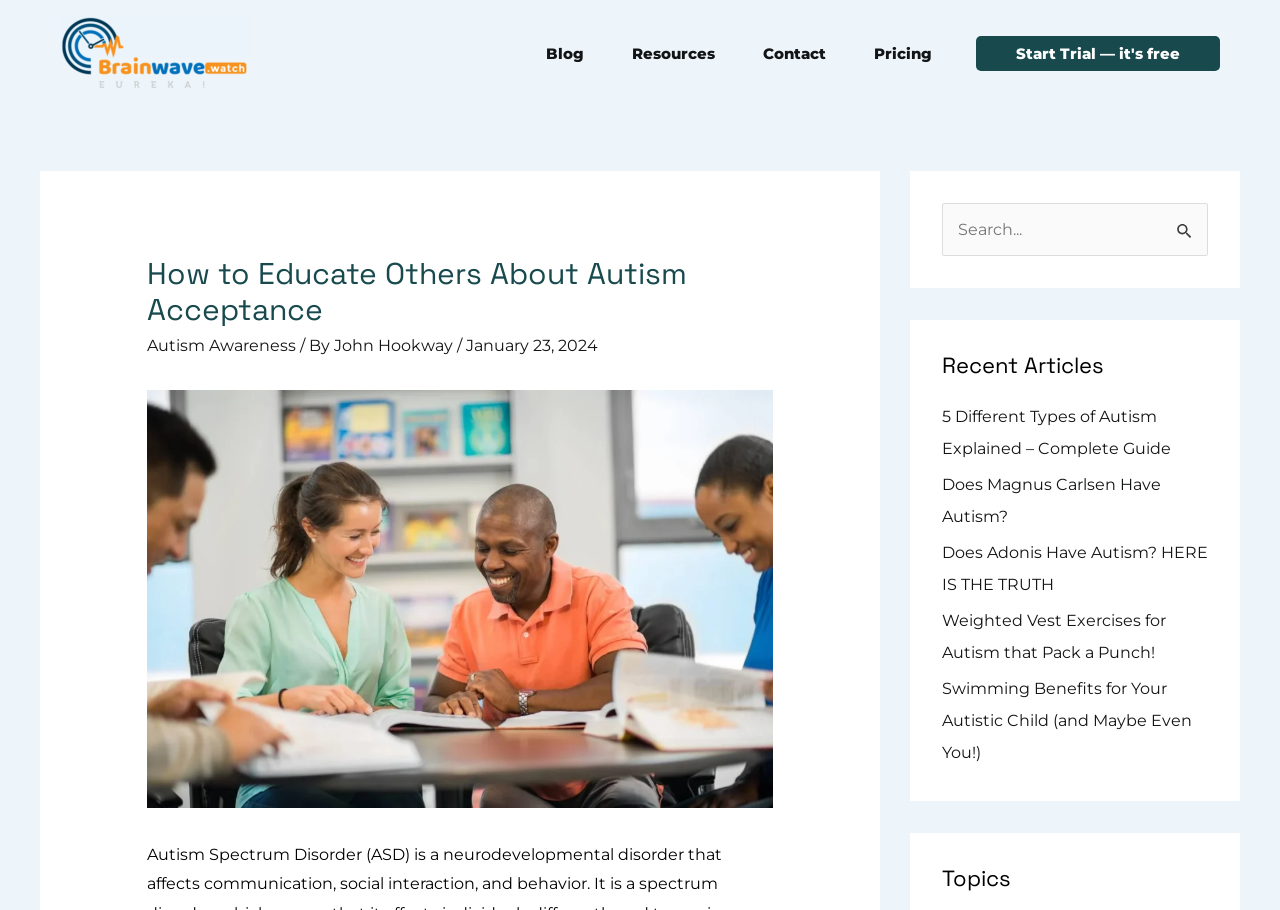Describe all the key features of the webpage in detail.

The webpage is about Autism Spectrum Disorder (ASD) and provides resources and articles related to autism acceptance. At the top left corner, there is a brainwave watch logo, which is an image linked to the website's homepage. Next to it, there is a site navigation menu with links to "Blog", "Resources", "Contact", and "Pricing".

Below the navigation menu, there is a prominent call-to-action button "Start Trial — it's free" that takes up a significant portion of the top section. Below this button, there is a header section with a heading "How to Educate Others About Autism Acceptance" and a subheading "By John Hookway" with the date "January 23, 2024". There is also an image related to the article title.

On the right side of the page, there is a search bar with a search button and a magnifying glass icon. Below the search bar, there is a section titled "Recent Articles" with five links to different articles about autism, including "5 Different Types of Autism Explained – Complete Guide" and "Swimming Benefits for Your Autistic Child (and Maybe Even You!)".